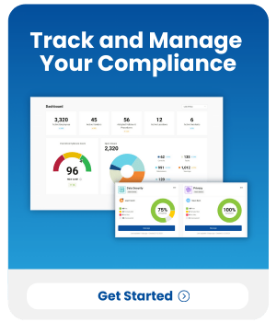Provide a comprehensive description of the image.

The image promotes a digital compliance management dashboard, highlighting its functionality and benefits. It features a colorful interface with various metrics displayed, emphasizing features like compliance tracking and performance indicators. The prominent text at the top reads “Track and Manage Your Compliance,” indicating the tool’s purpose of helping organizations maintain regulatory standards and monitor compliance effectively. Beneath the dashboard visuals, a call-to-action button invites users to “Get Started,” encouraging engagement with the service. The background is a gradient of blue, enhancing the modern and professional look of the design.